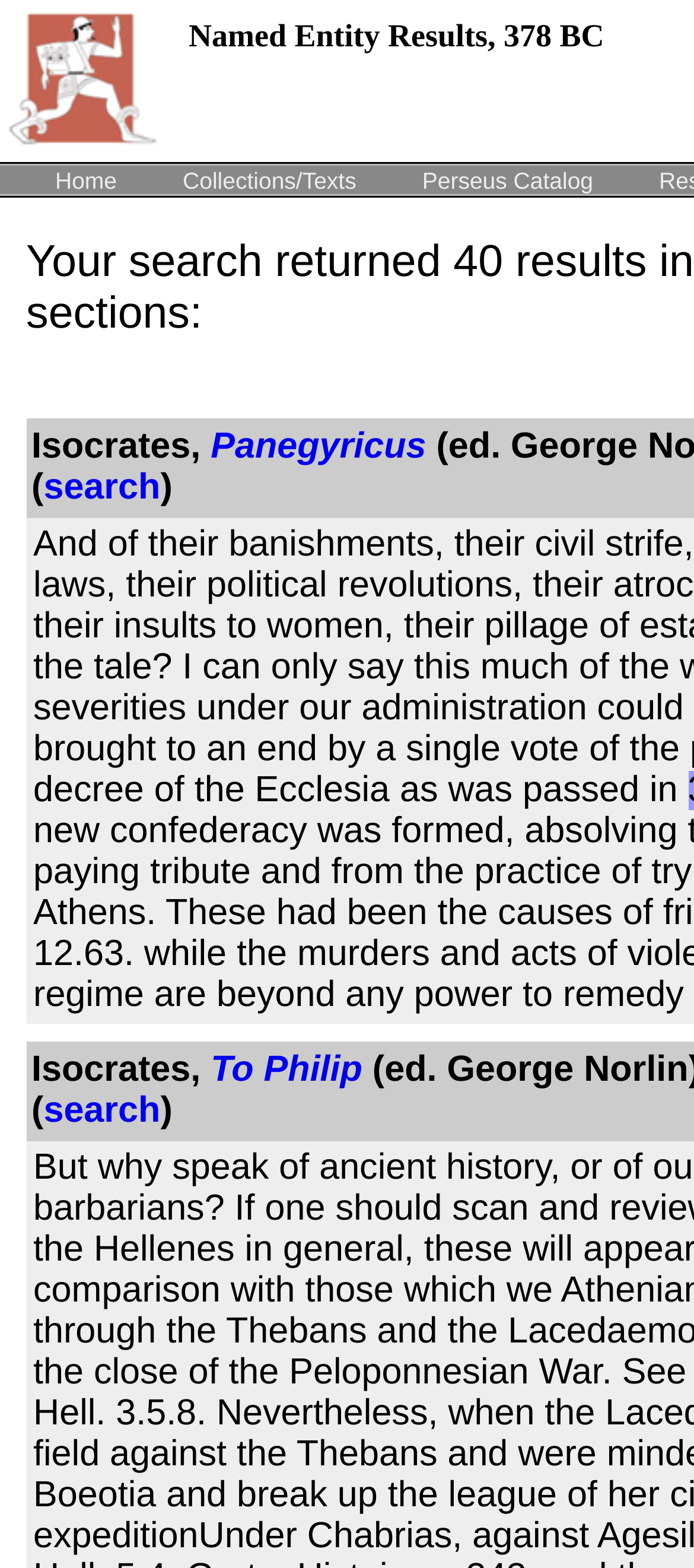Identify the bounding box coordinates of the specific part of the webpage to click to complete this instruction: "read Panegyricus".

[0.304, 0.273, 0.614, 0.298]